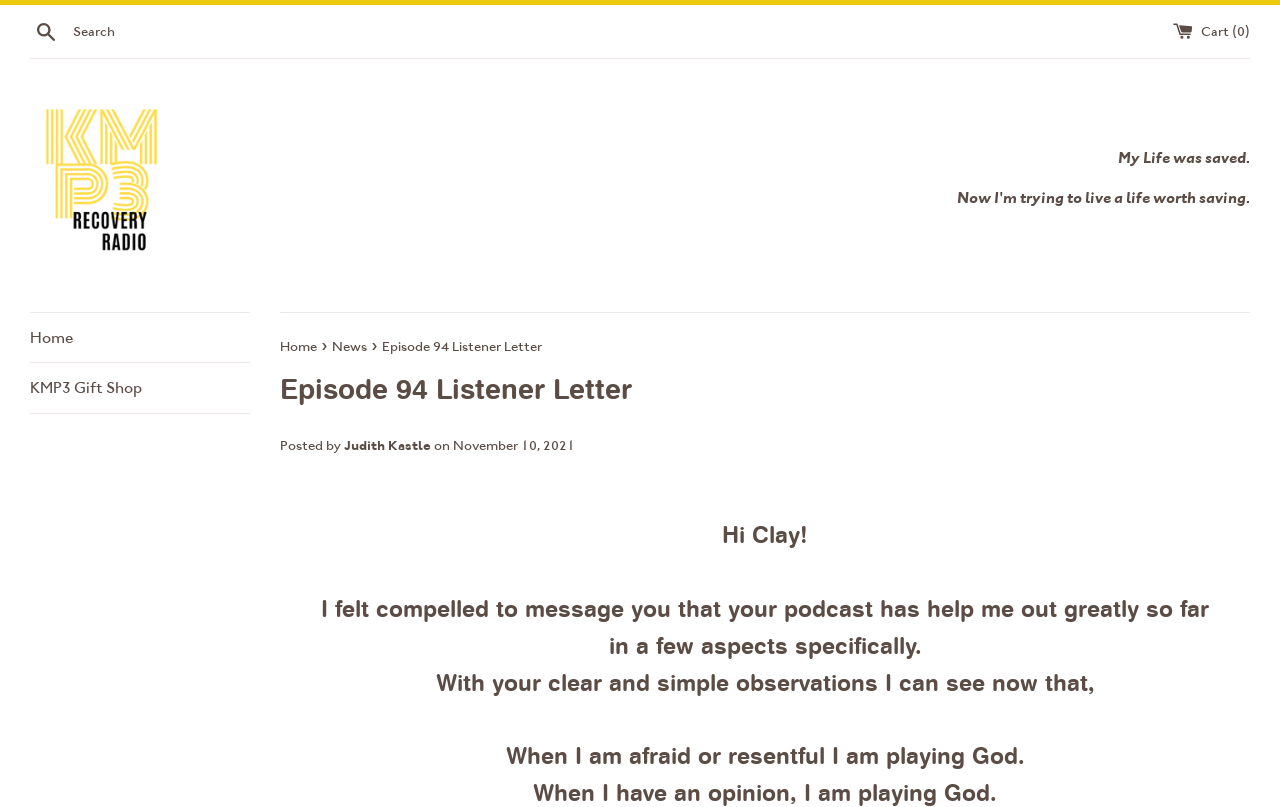Locate the bounding box coordinates of the clickable region necessary to complete the following instruction: "Click the link to read about mobile bit coin casino". Provide the coordinates in the format of four float numbers between 0 and 1, i.e., [left, top, right, bottom].

None